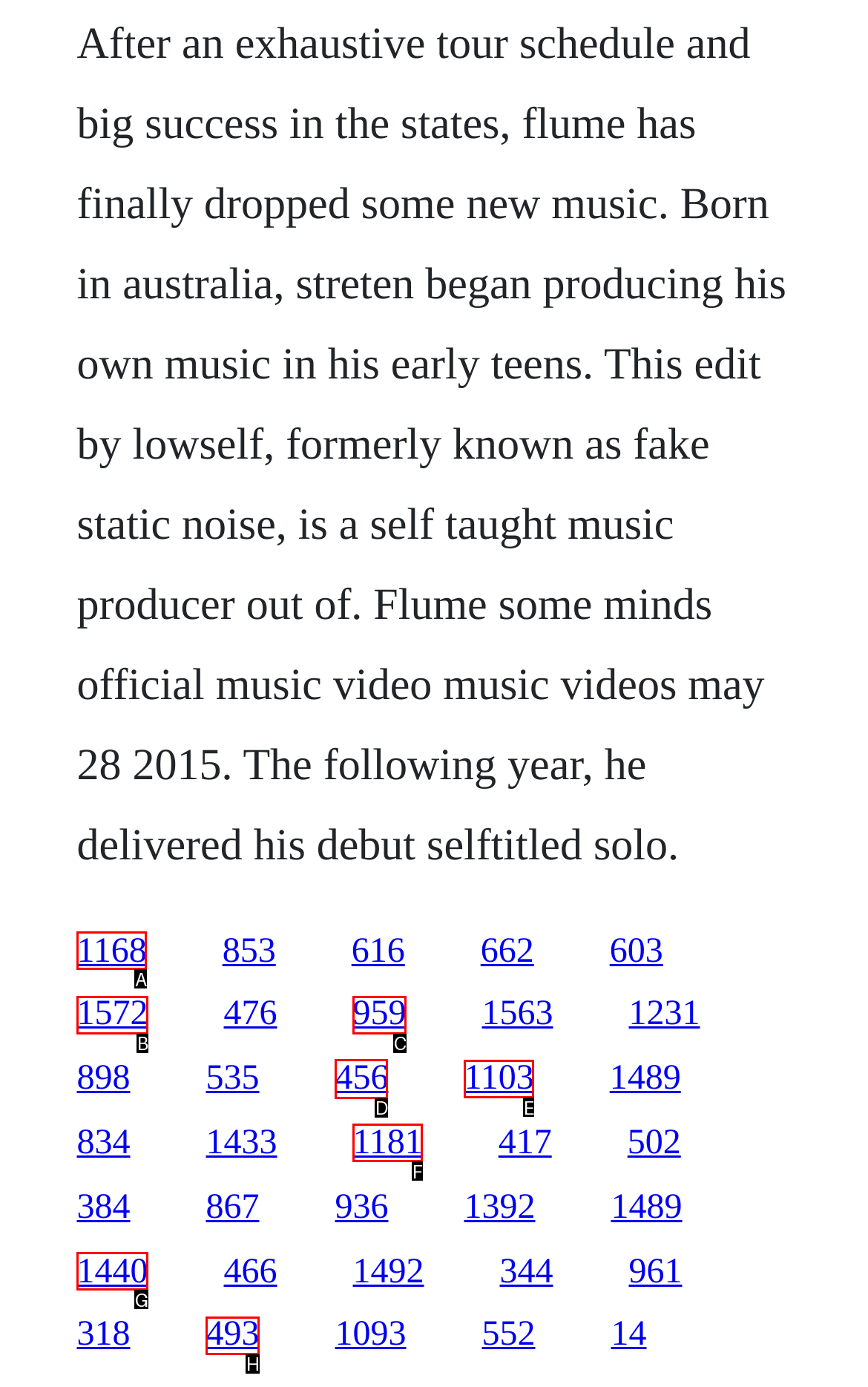Choose the letter of the UI element necessary for this task: Check out the link to Flume's music production
Answer with the correct letter.

D